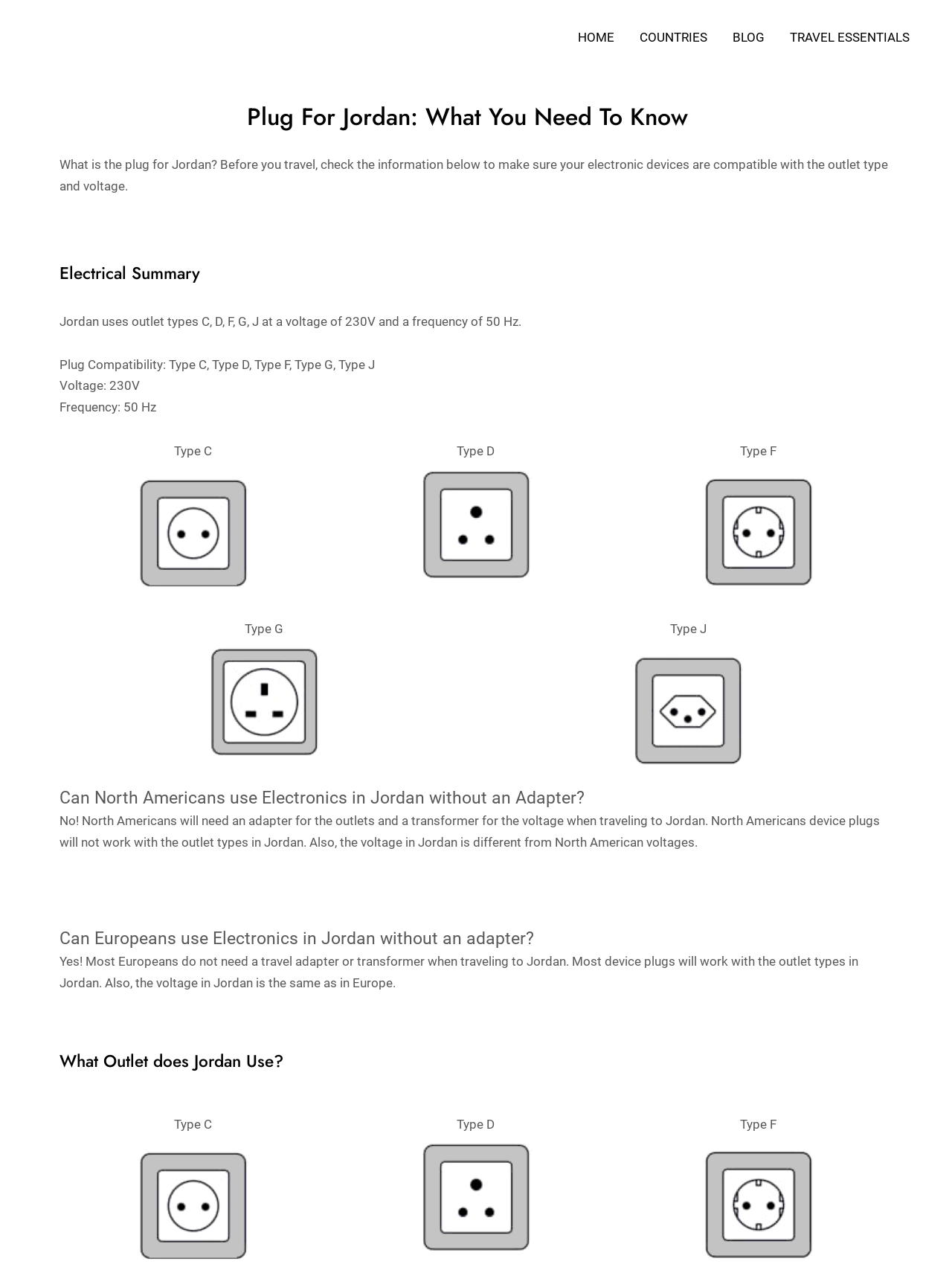Do North Americans need an adapter for Jordan?
Answer the question based on the image using a single word or a brief phrase.

Yes